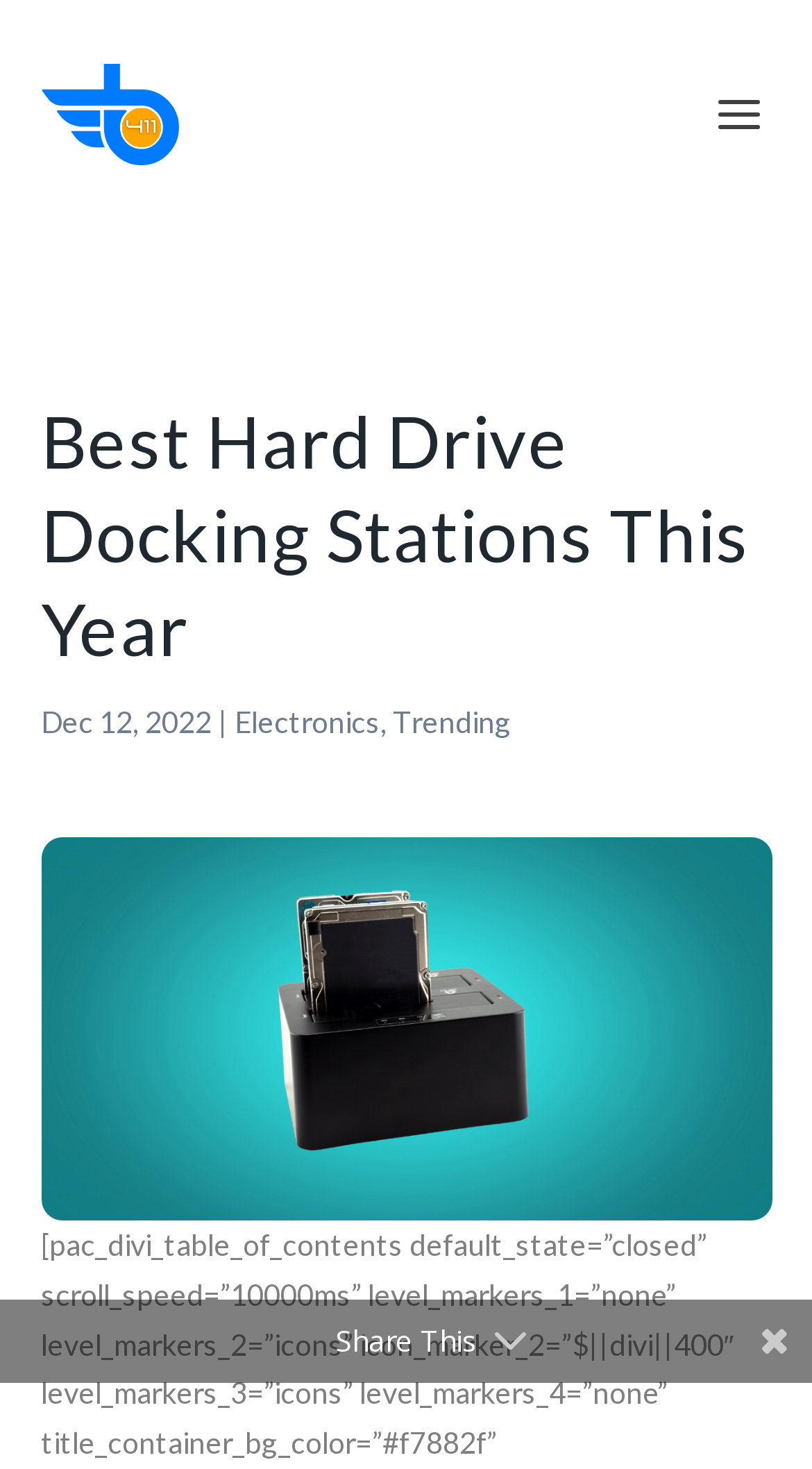Determine and generate the text content of the webpage's headline.

Best Hard Drive Docking Stations This Year